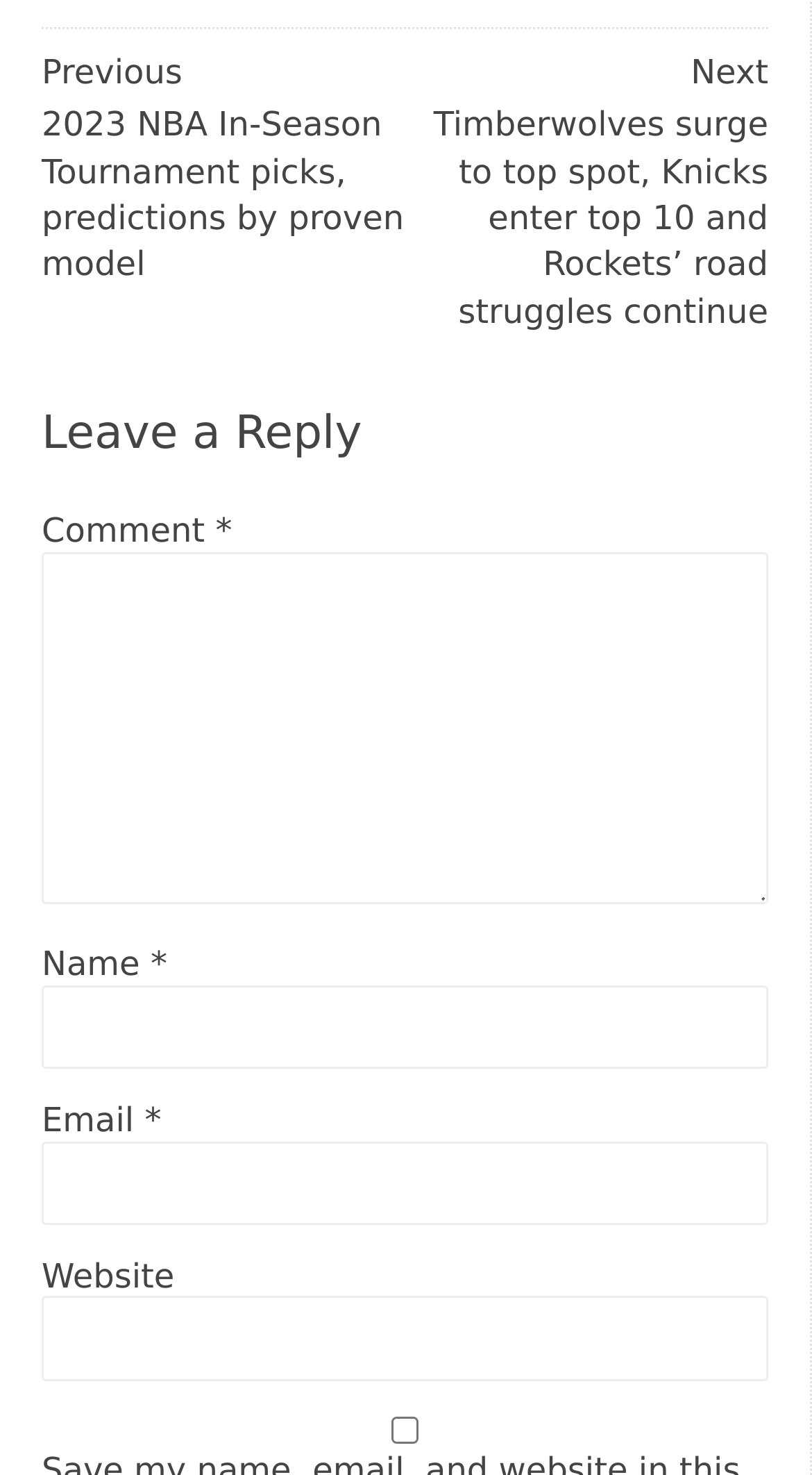What is required to leave a reply?
Provide a well-explained and detailed answer to the question.

To leave a reply, three fields are required: Comment, Name, and Email. These fields are marked with an asterisk (*) and are located below the 'Leave a Reply' heading. The Comment field is a textbox where users can enter their comment, the Name field is a textbox where users can enter their name, and the Email field is a textbox where users can enter their email address.